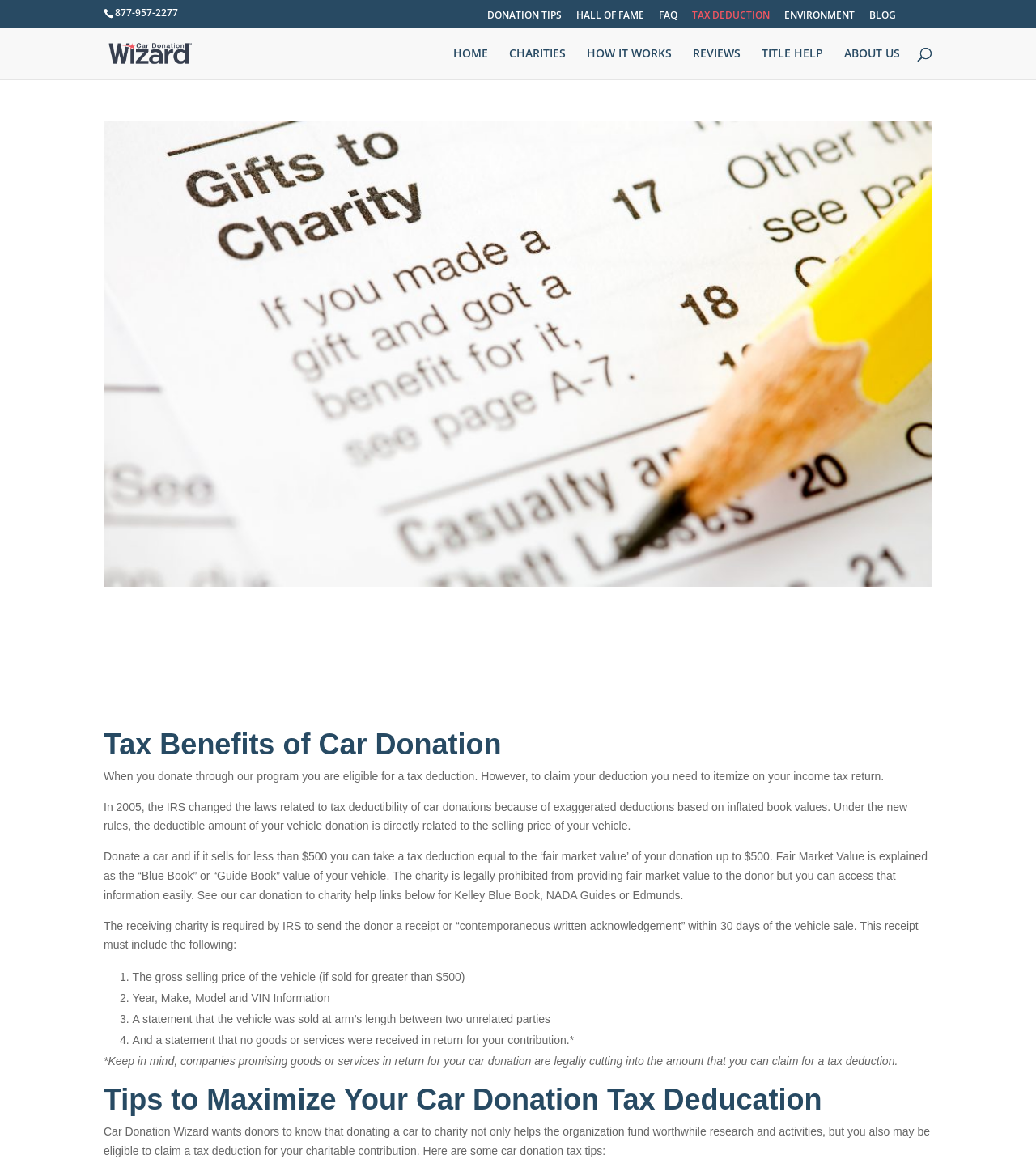Identify the bounding box for the UI element described as: "name="s" placeholder="Search …" title="Search for:"". The coordinates should be four float numbers between 0 and 1, i.e., [left, top, right, bottom].

[0.157, 0.023, 0.877, 0.024]